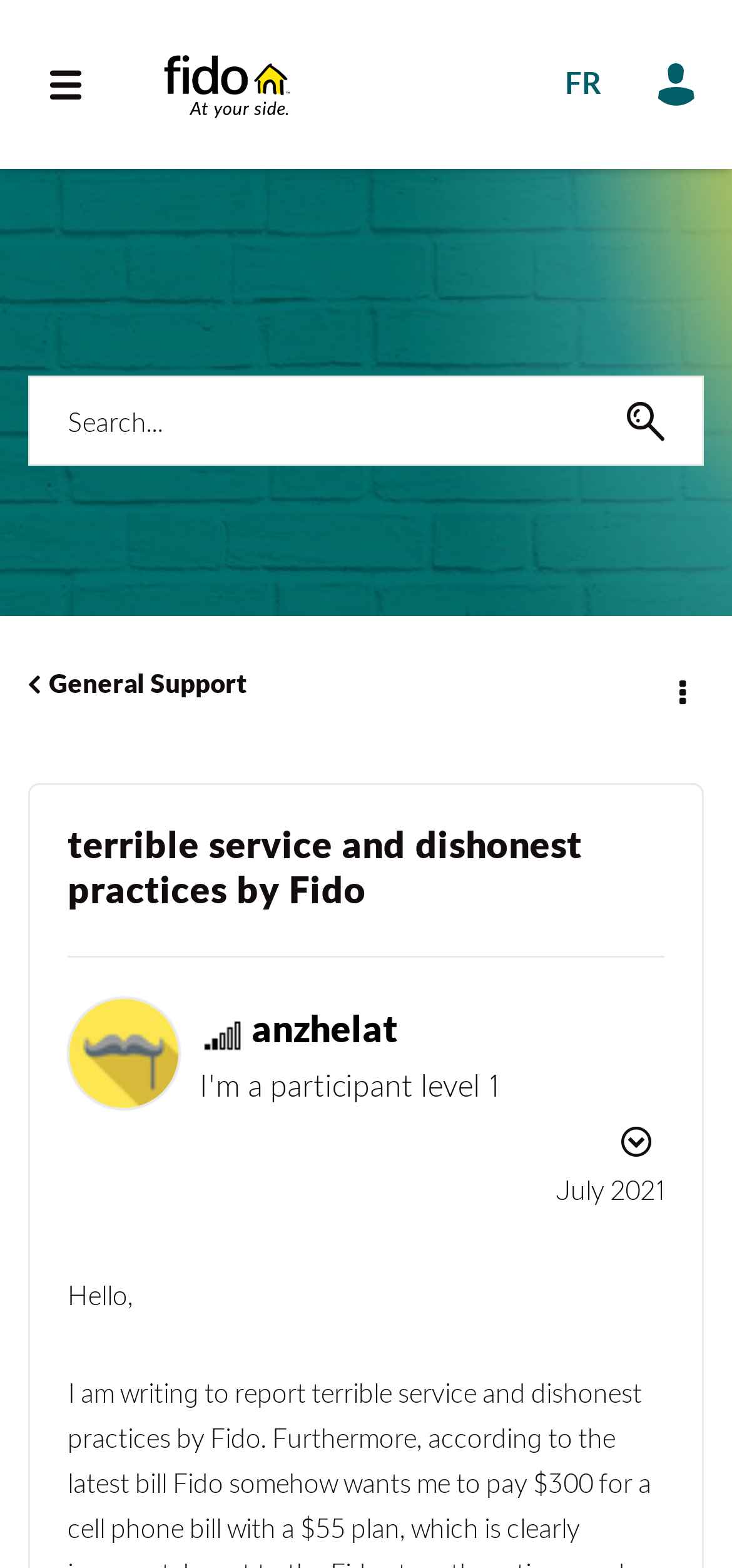Identify the bounding box coordinates necessary to click and complete the given instruction: "Browse the forum".

[0.051, 0.024, 0.179, 0.084]